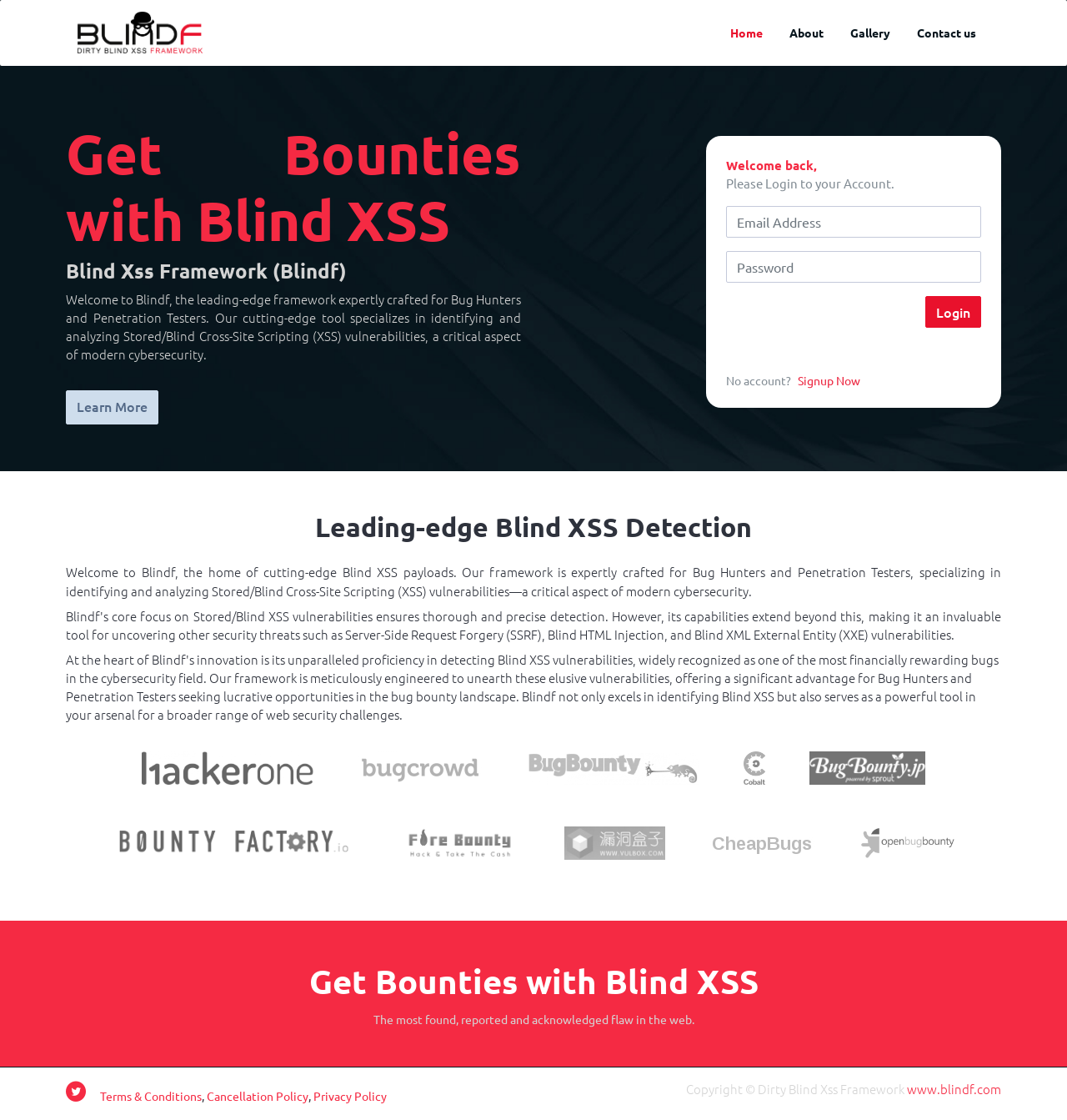Please determine the bounding box of the UI element that matches this description: Terms & Conditions. The coordinates should be given as (top-left x, top-left y, bottom-right x, bottom-right y), with all values between 0 and 1.

[0.094, 0.972, 0.189, 0.985]